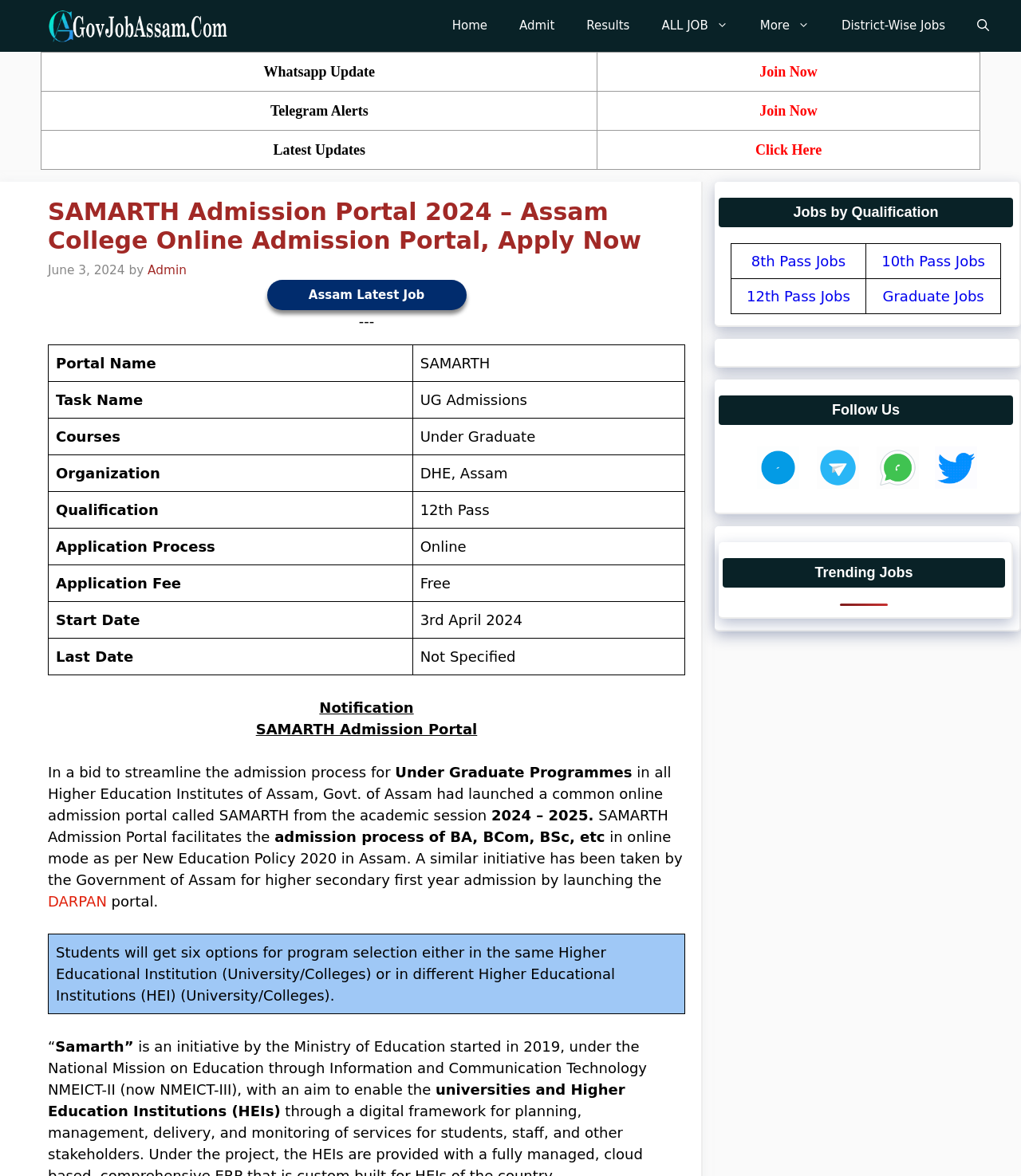Identify the bounding box coordinates for the UI element described as follows: "Results". Ensure the coordinates are four float numbers between 0 and 1, formatted as [left, top, right, bottom].

[0.559, 0.0, 0.632, 0.044]